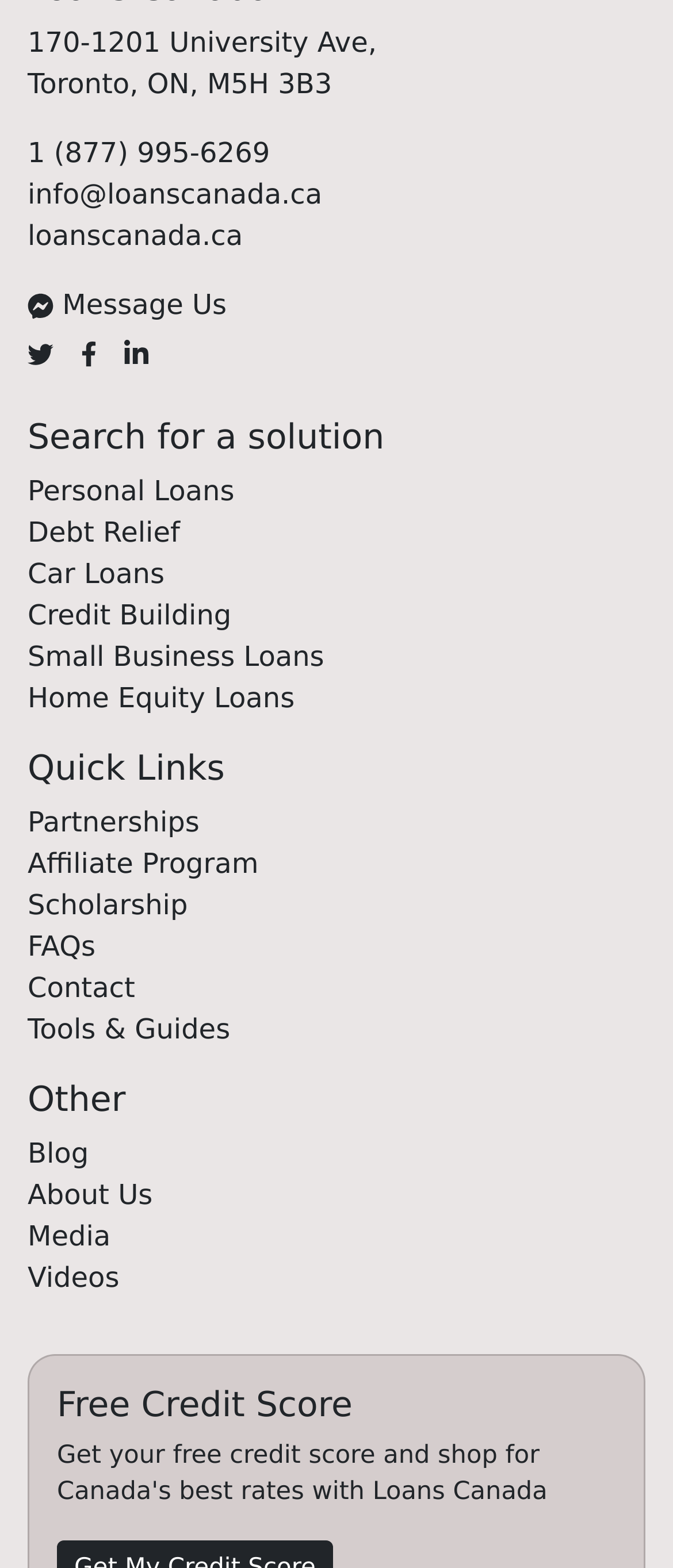How many social media links are available?
Answer briefly with a single word or phrase based on the image.

3